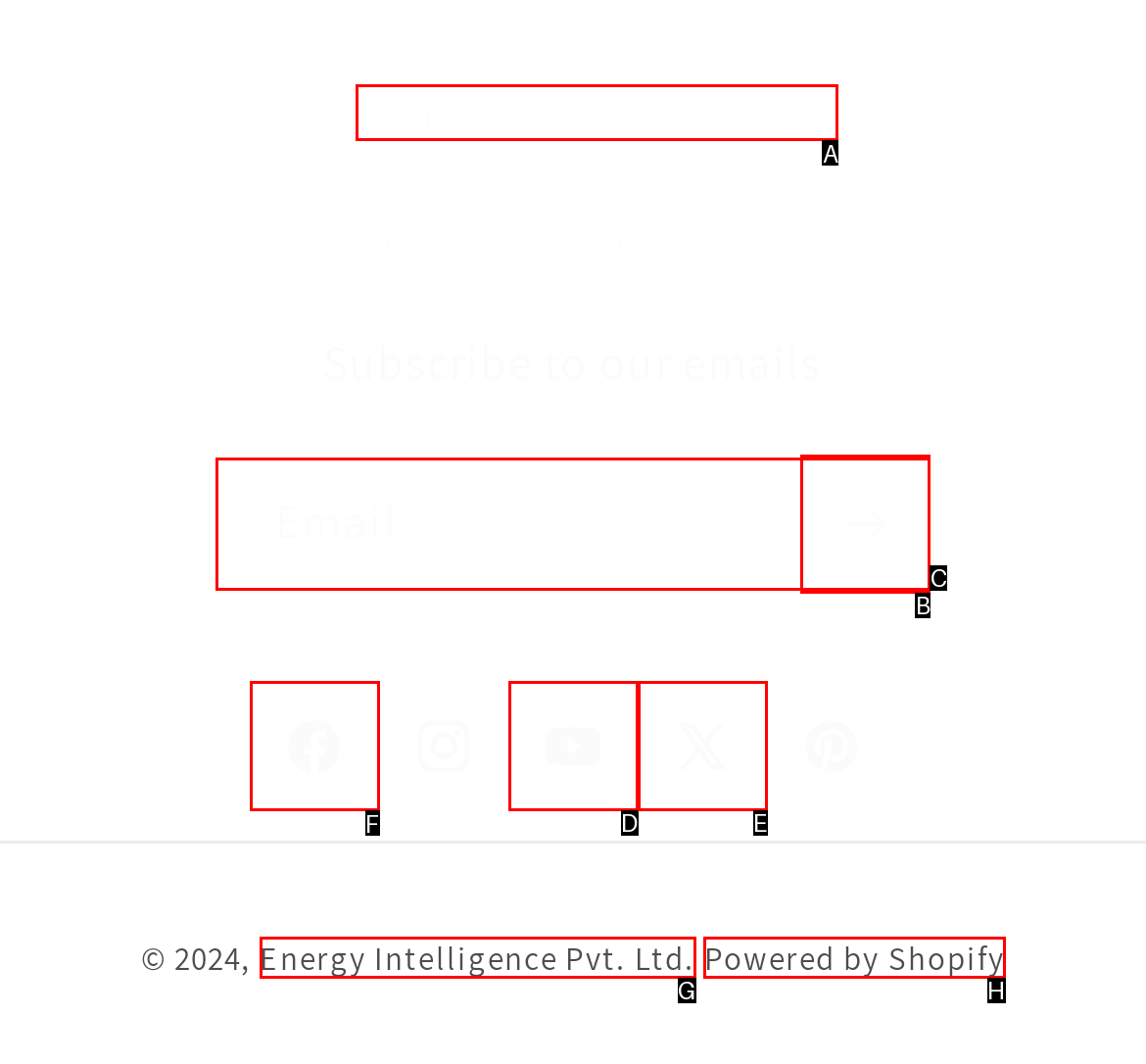Look at the highlighted elements in the screenshot and tell me which letter corresponds to the task: Visit Facebook.

F